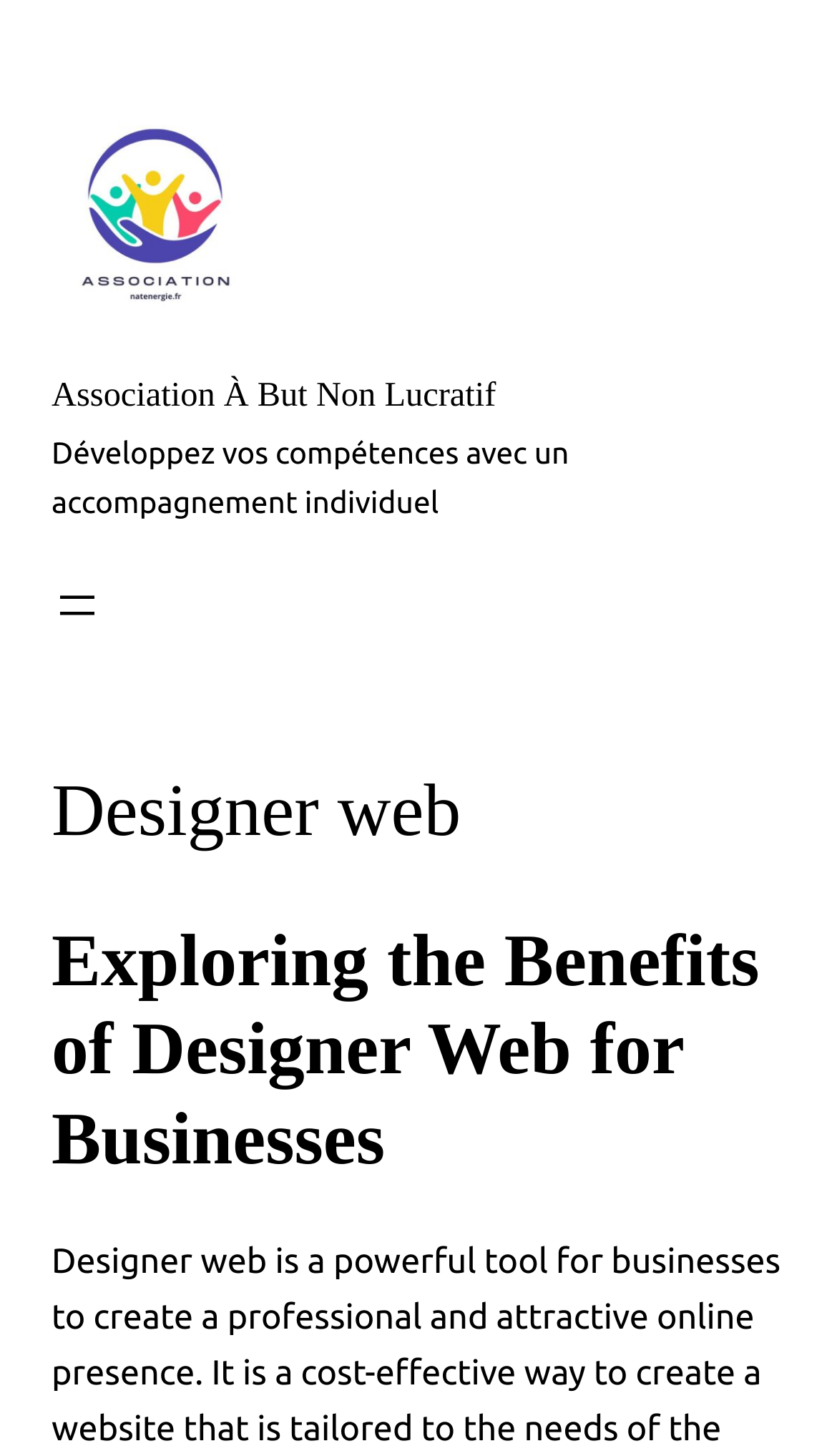Identify the bounding box of the UI component described as: "Home".

None